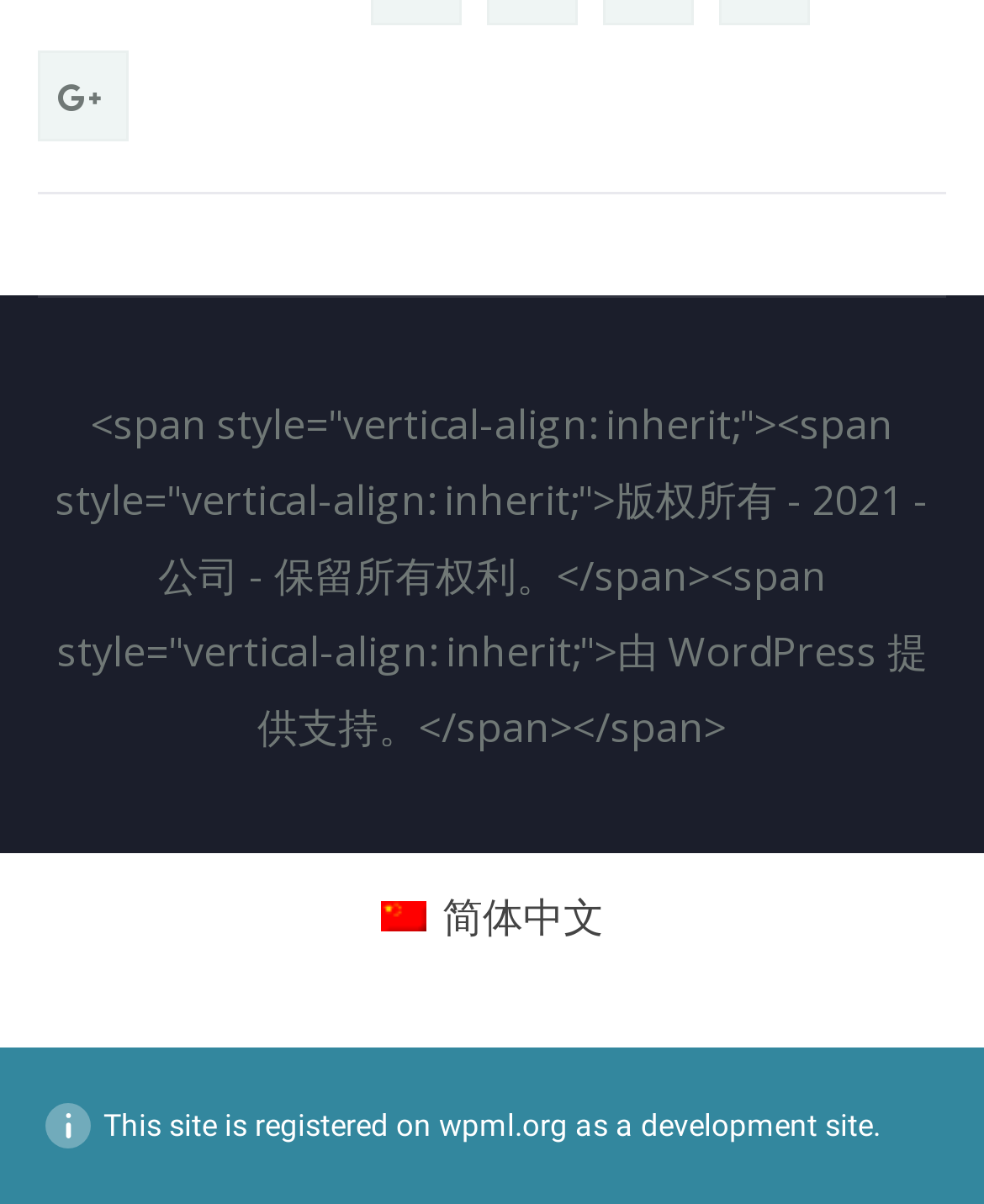Please analyze the image and give a detailed answer to the question:
What is the website registered on?

I found this information at the bottom of the page, where it says 'This site is registered on wpml.org as a development site', which indicates that the website is registered on wpml.org.